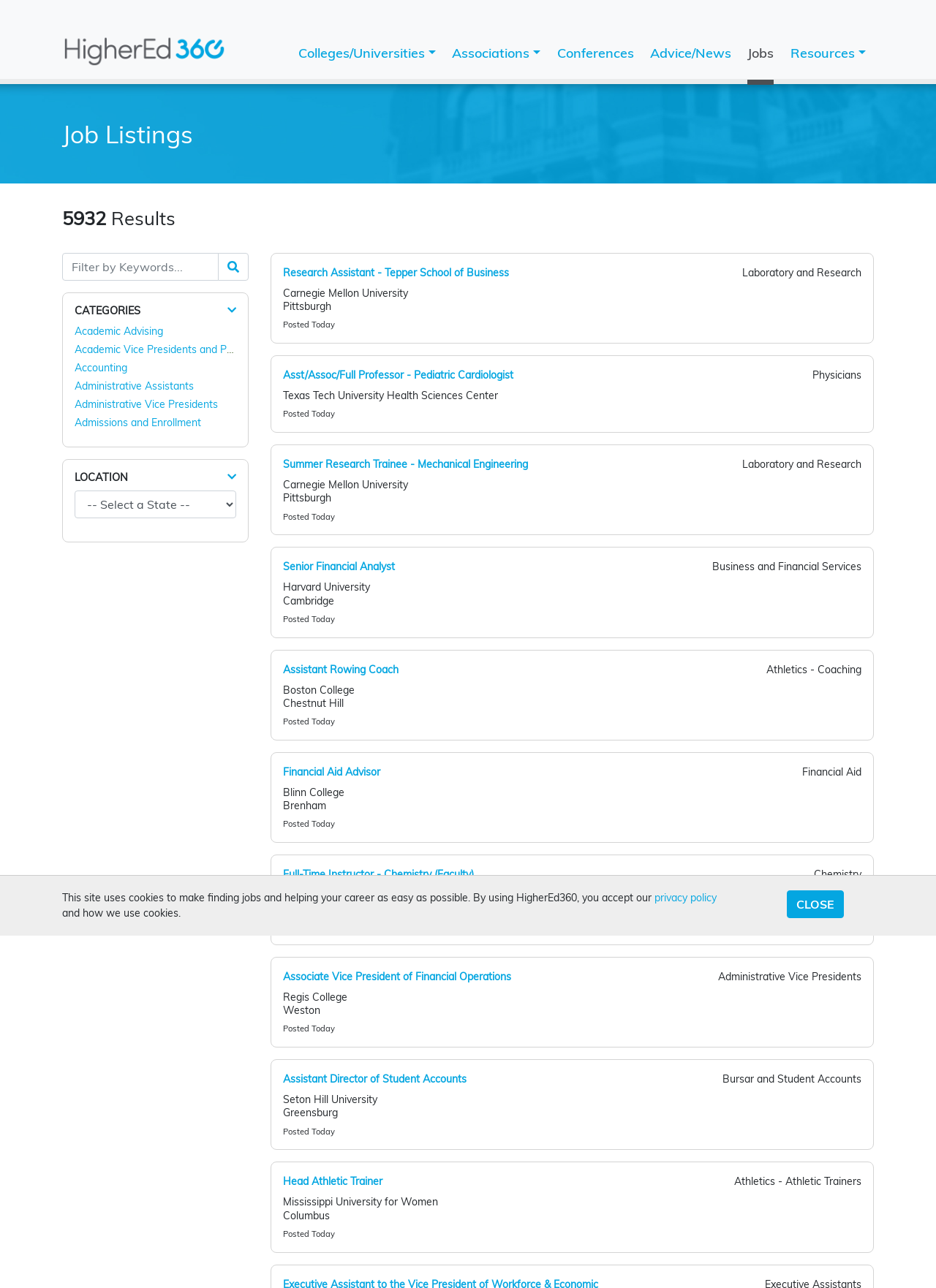Locate the bounding box coordinates of the item that should be clicked to fulfill the instruction: "Click on Colleges/Universities button".

[0.31, 0.029, 0.474, 0.053]